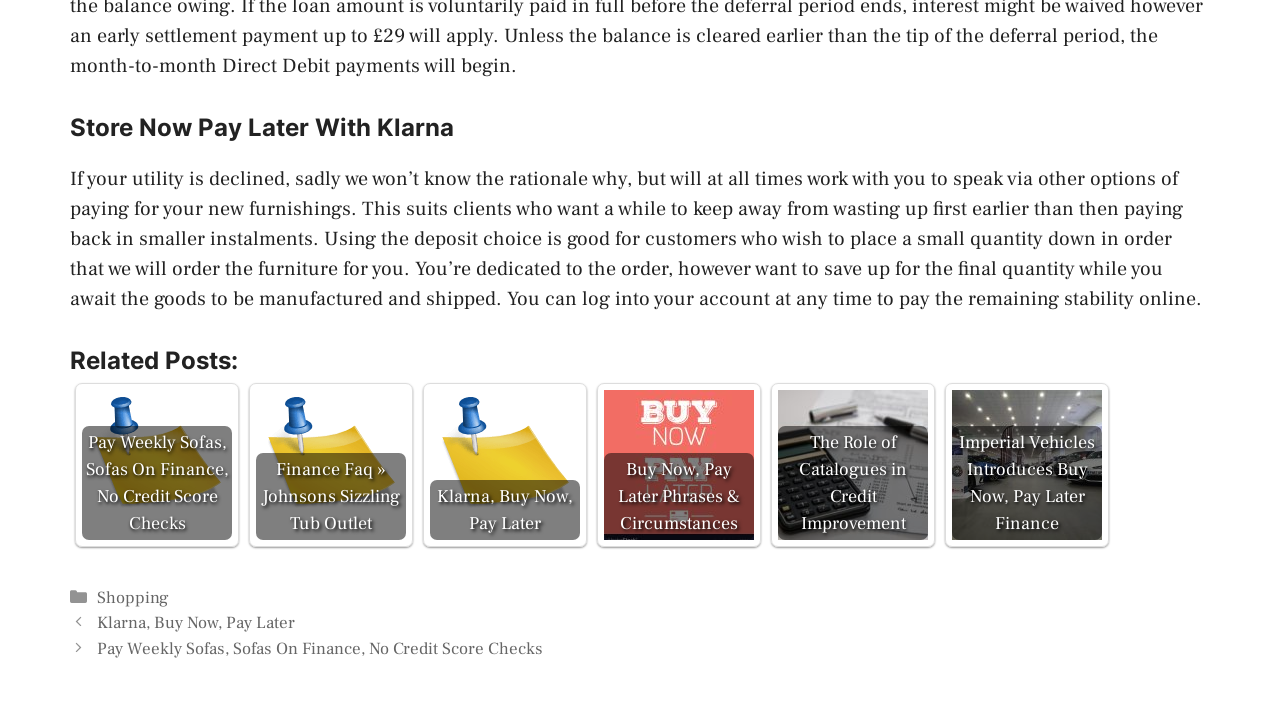Refer to the image and provide an in-depth answer to the question: 
What is the position of the 'Related Posts:' heading on the webpage?

The 'Related Posts:' heading is positioned below the main text on the webpage, as indicated by its y1 coordinate (0.487) which is greater than the y1 coordinate of the main text (0.235).